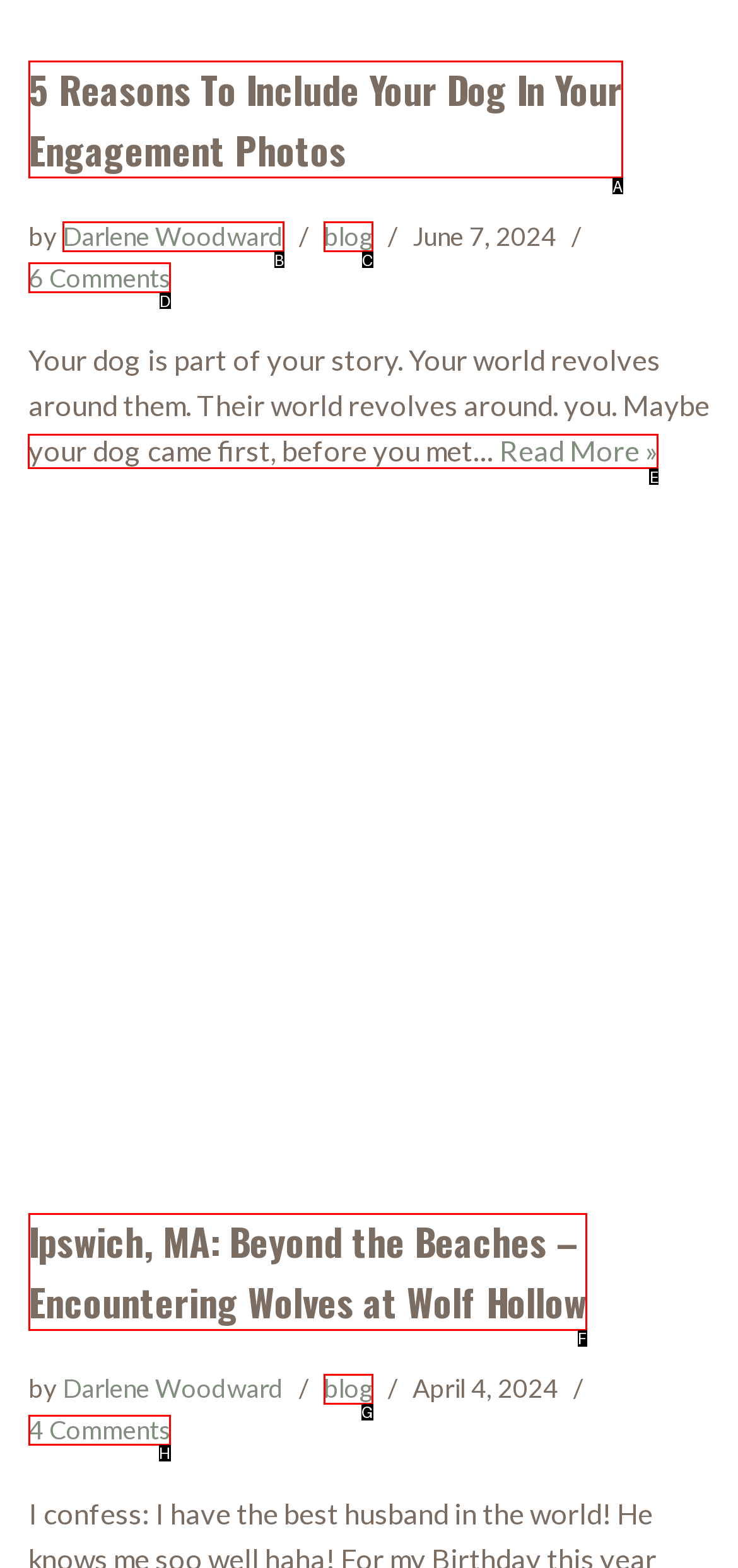Decide which HTML element to click to complete the task: Read the article about including dogs in engagement photos Provide the letter of the appropriate option.

E